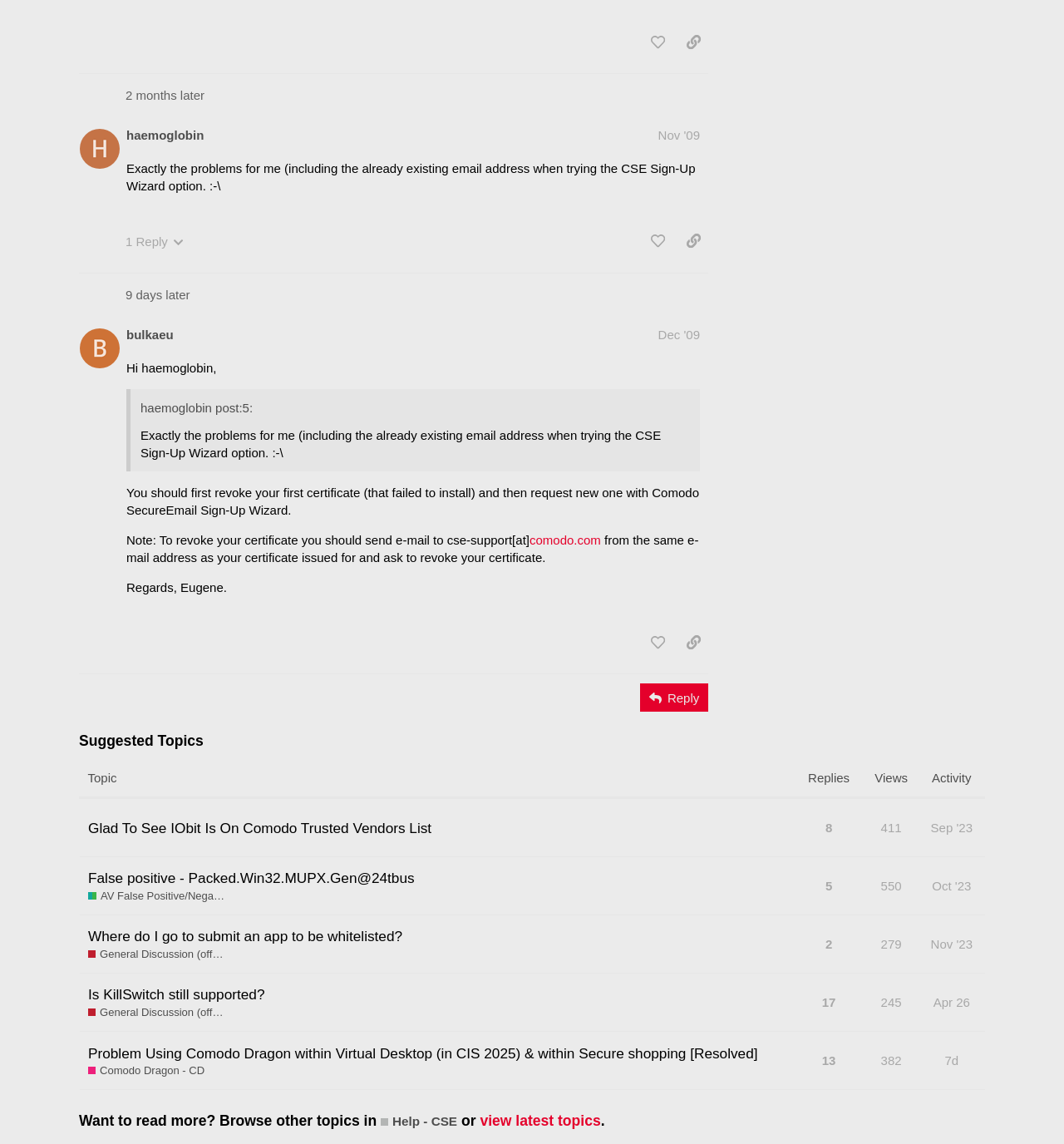Please provide the bounding box coordinates for the element that needs to be clicked to perform the instruction: "view suggested topic". The coordinates must consist of four float numbers between 0 and 1, formatted as [left, top, right, bottom].

[0.074, 0.638, 0.926, 0.656]